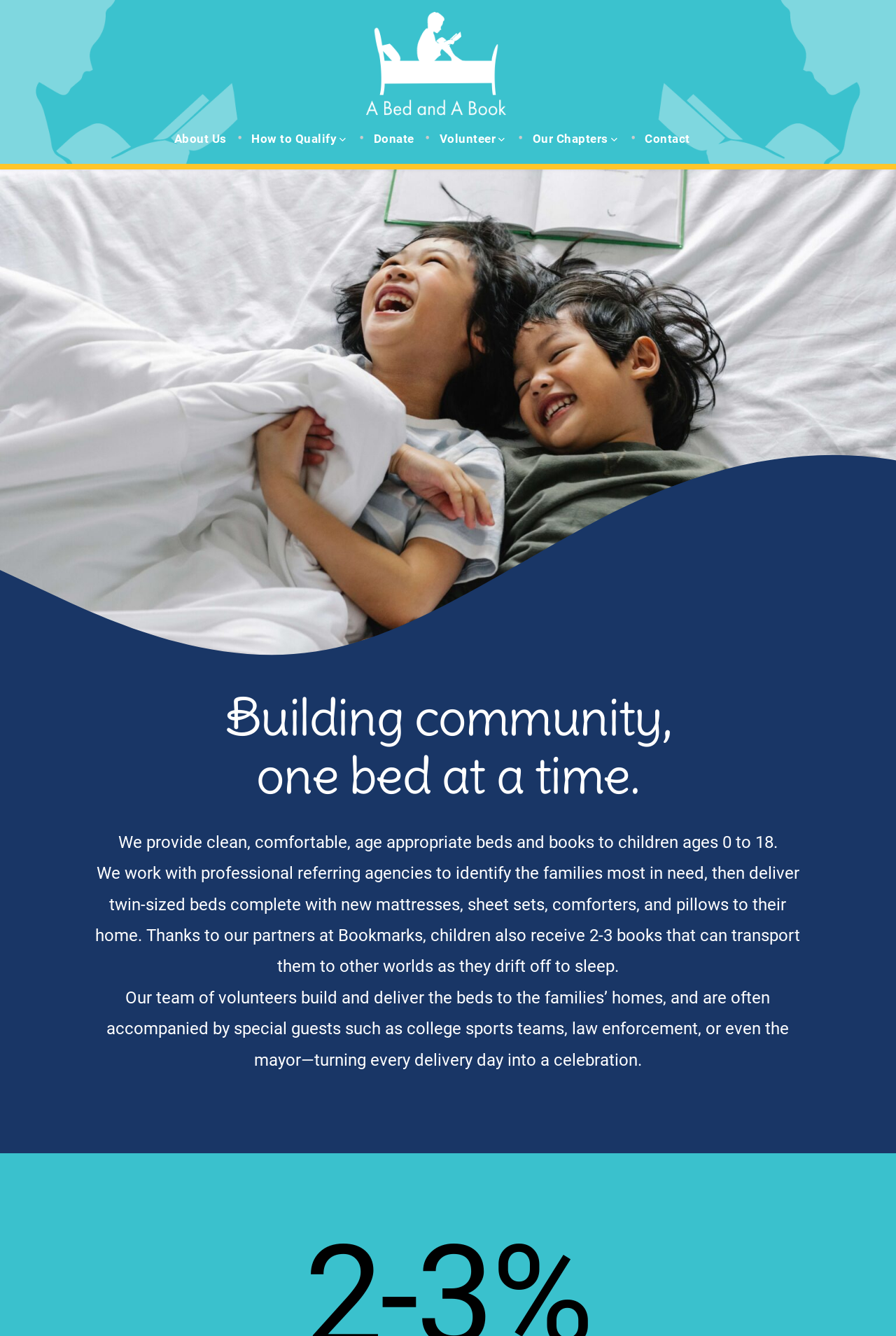Locate the bounding box of the UI element with the following description: "Contact".

[0.72, 0.096, 0.77, 0.112]